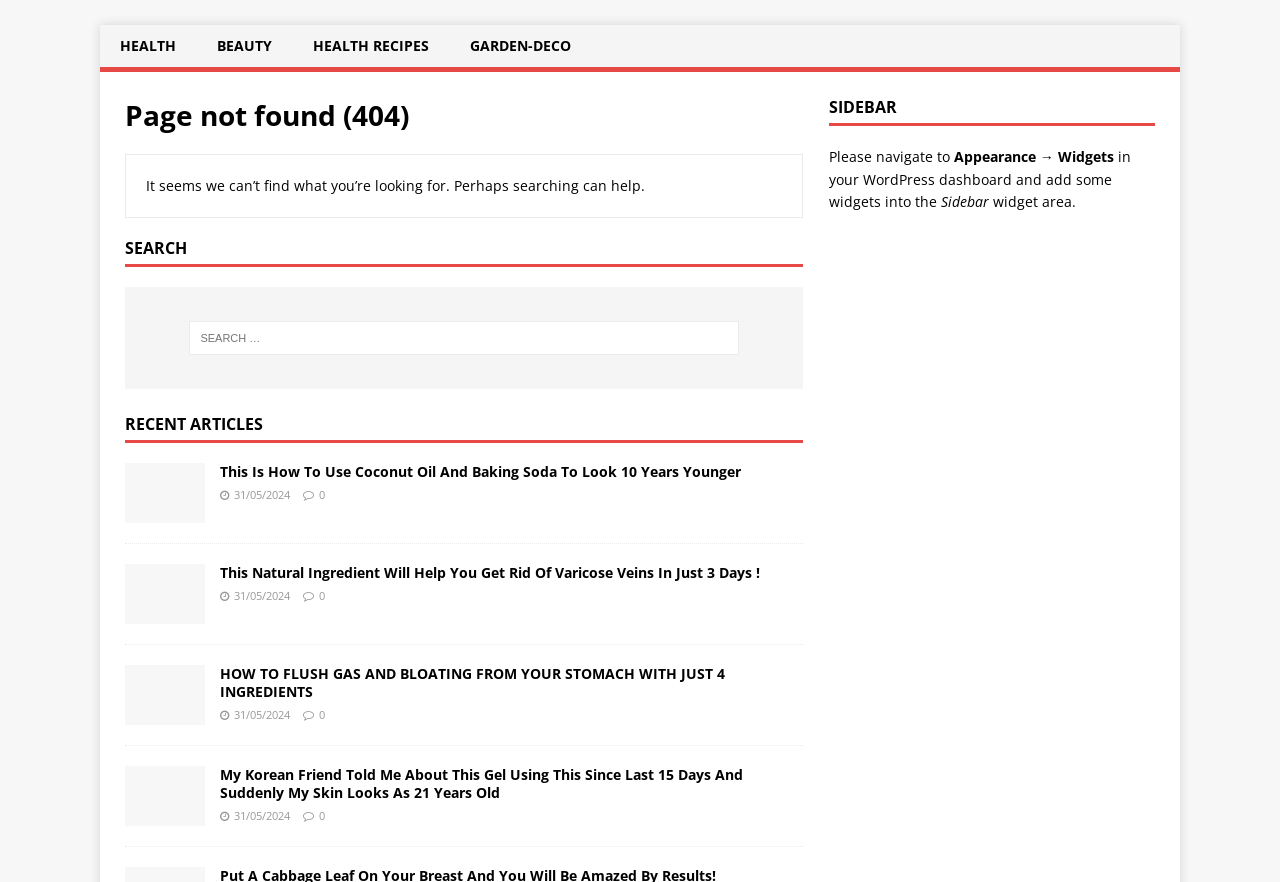Write an exhaustive caption that covers the webpage's main aspects.

This webpage displays a "Page not found" error message. At the top, there are four links: "HEALTH", "BEAUTY", "HEALTH RECIPES", and "GARDEN-DECO", aligned horizontally. Below these links, a large header reads "Page not found (404)". 

A paragraph of text explains that the webpage cannot find what the user is looking for and suggests searching for it instead. Below this text, there is a search bar with a label "Search for:".

The webpage then displays a section titled "RECENT ARTICLES", which features four articles with images, titles, dates, and view counts. The articles are stacked vertically, with the most recent one at the top. The titles of the articles are "This Is How To Use Coconut Oil And Baking Soda To Look 10 Years Younger", "This Natural Ingredient Will Help You Get Rid Of Varicose Veins In Just 3 Days!", "HOW TO FLUSH GAS AND BLOATING FROM YOUR STOMACH WITH JUST 4 INGREDIENTS", and "My Korean Friend Told Me About This Gel Using This Since Last 15 Days And Suddenly My Skin Looks As 21 Years Old".

On the right side of the webpage, there is a sidebar with a heading "SIDEBAR". Below the heading, there is a message instructing the user to navigate to the WordPress dashboard to add widgets to the sidebar.